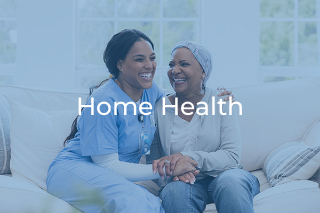Respond with a single word or phrase to the following question:
What is the patient wearing on their head?

a headscarf